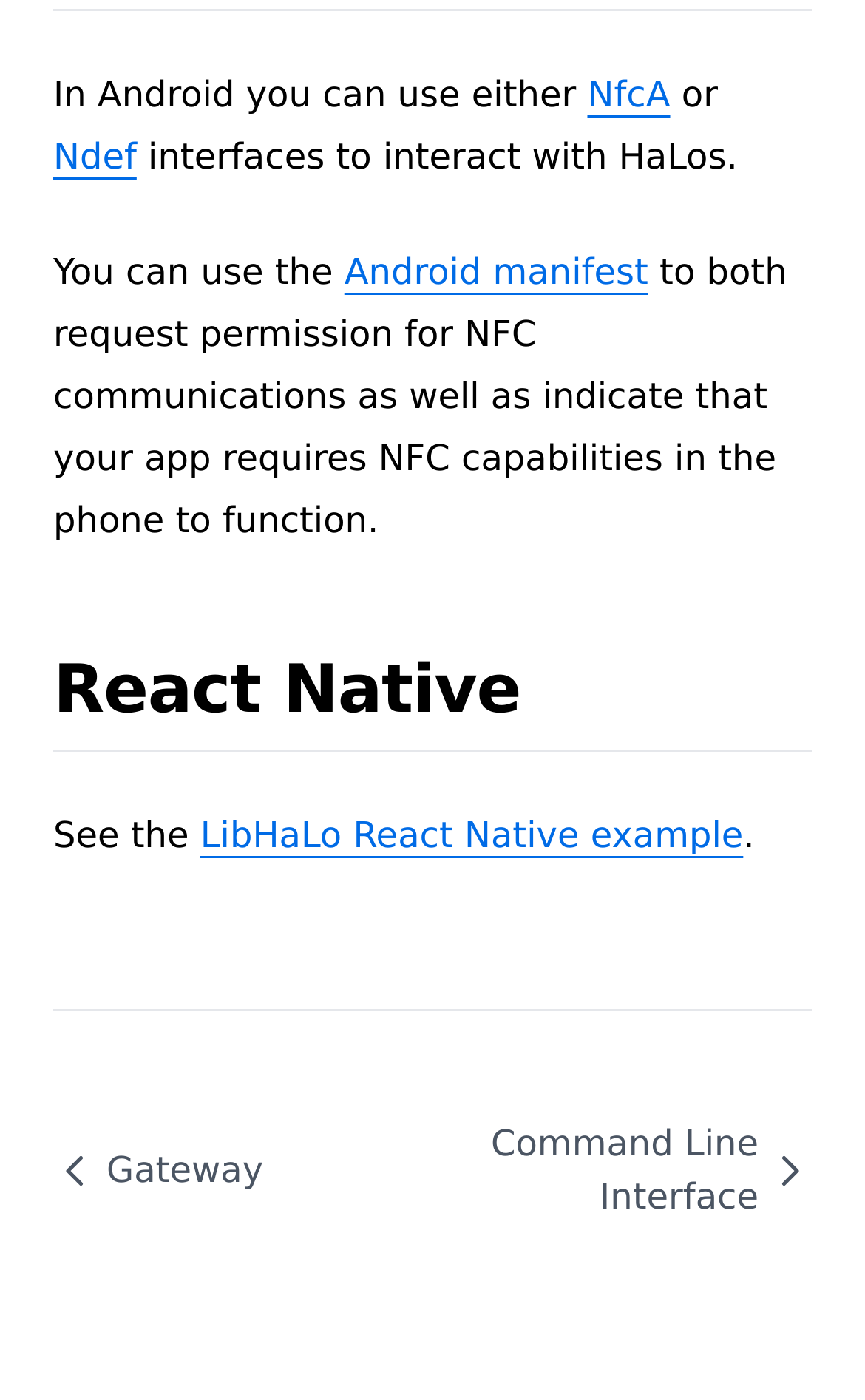What is the purpose of the Android manifest?
Using the image, respond with a single word or phrase.

Request permission for NFC communications